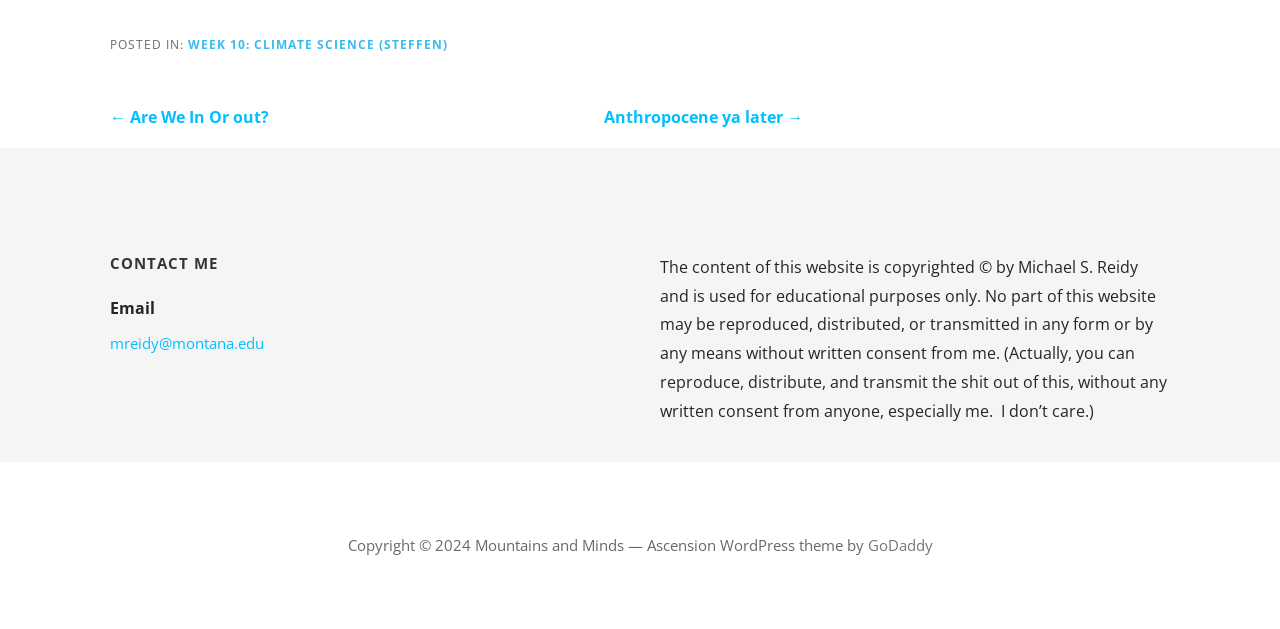What is the theme of the website?
Provide an in-depth answer to the question, covering all aspects.

The theme of the website can be determined by looking at the static text at the bottom of the page, which mentions 'Ascension WordPress theme by'.